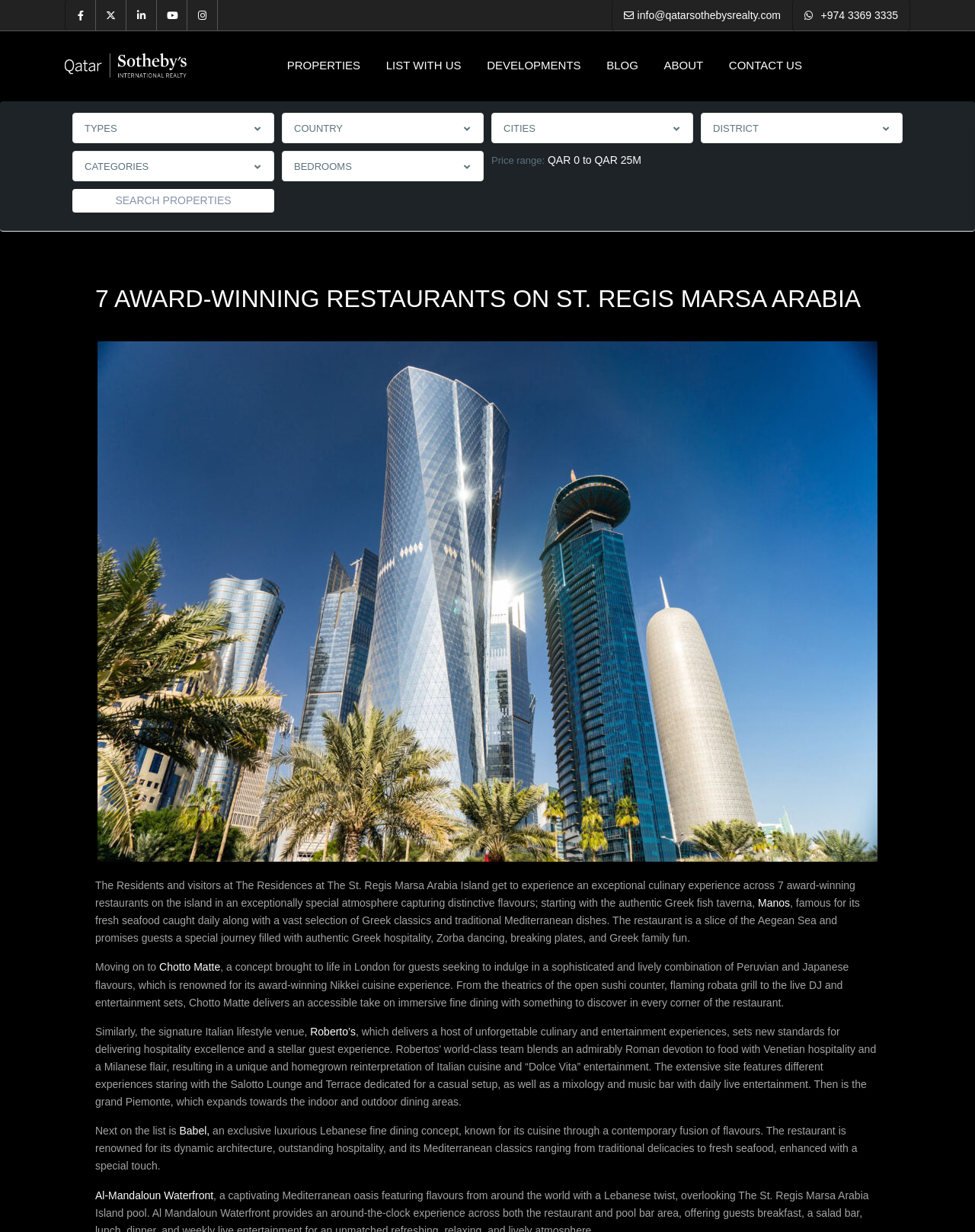What is the type of cuisine served at Chotto Matte?
Carefully examine the image and provide a detailed answer to the question.

I read the description of Chotto Matte, which mentions that it serves a sophisticated and lively combination of Peruvian and Japanese flavours.